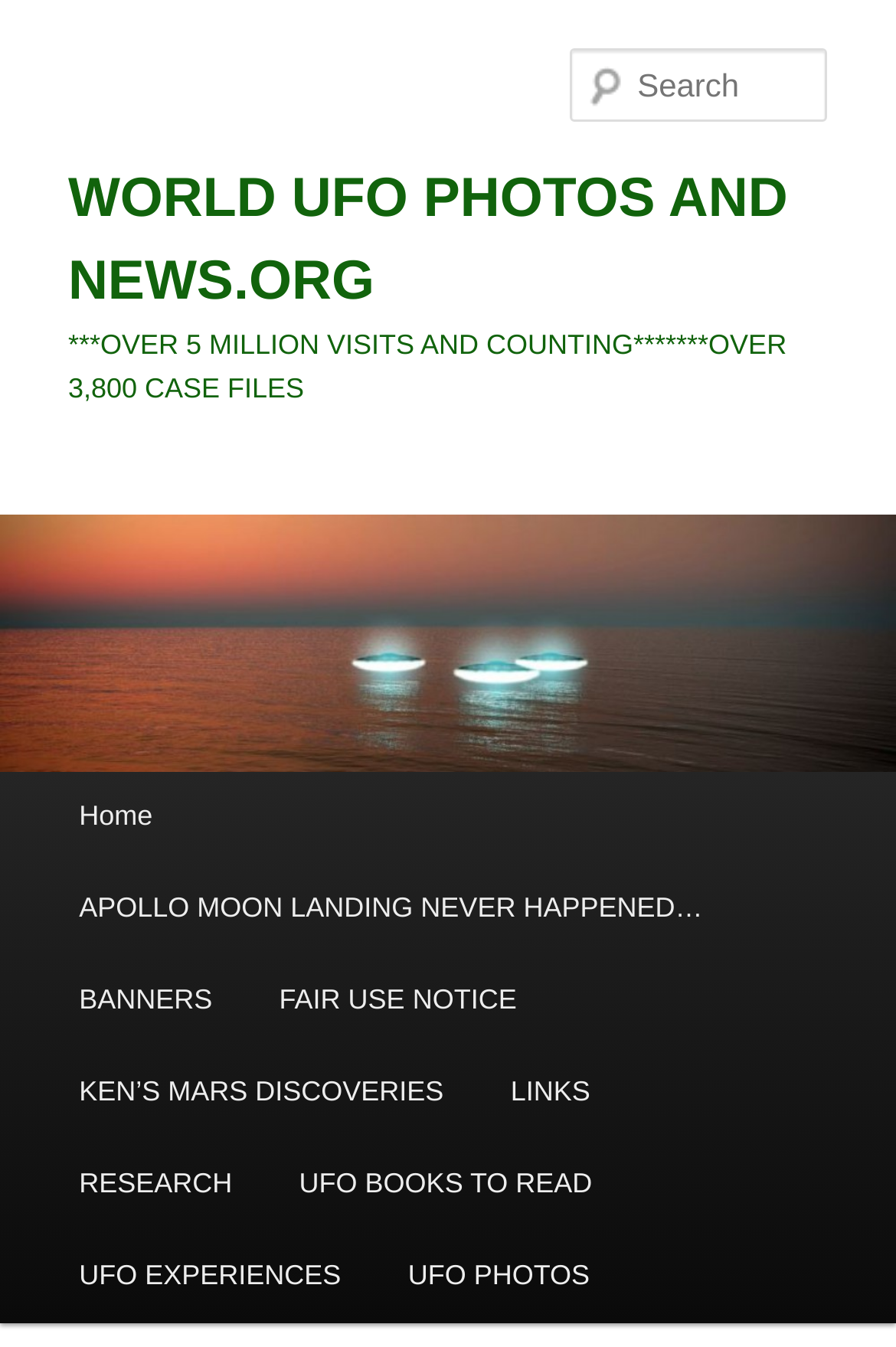Point out the bounding box coordinates of the section to click in order to follow this instruction: "View UFO photos".

[0.418, 0.914, 0.695, 0.982]